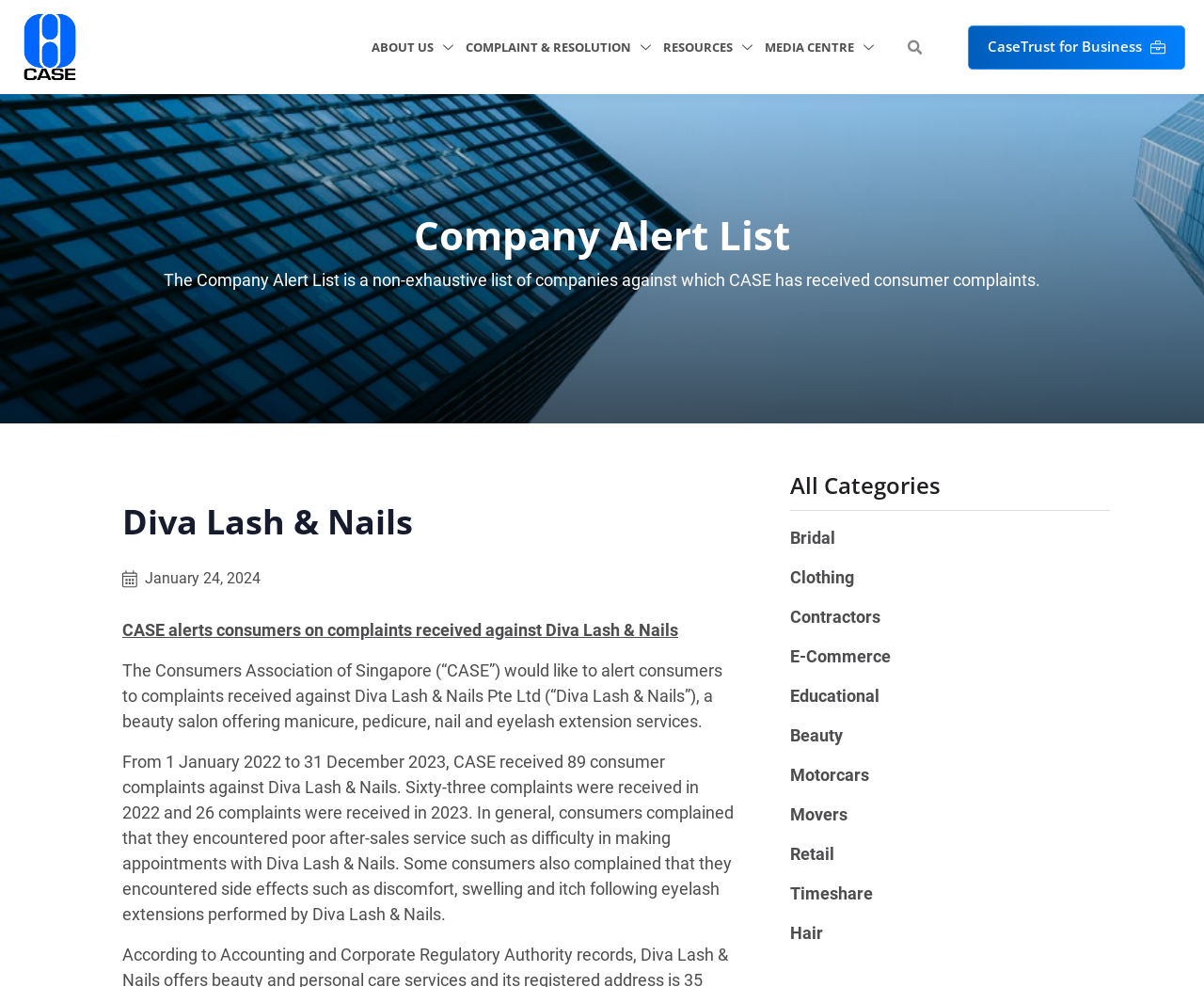Predict the bounding box of the UI element that fits this description: "Advisory".

None